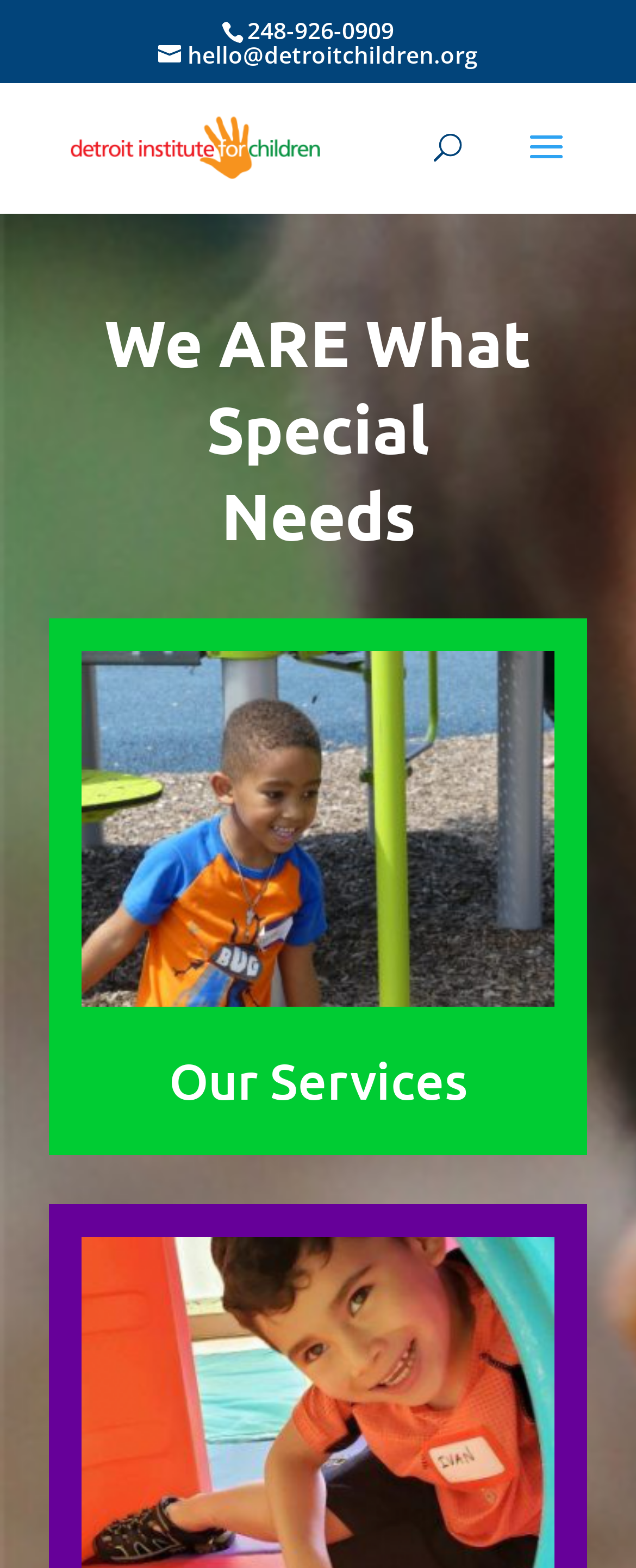What is the purpose of the search box?
Please respond to the question thoroughly and include all relevant details.

The search box is an interactive element on the webpage, indicated by the search element at coordinates [0.5, 0.053, 0.9, 0.054] and the searchbox element at coordinates [0.463, 0.053, 0.823, 0.055] with the text 'Search for:'. This suggests that the search box is intended for users to search for specific content within the website.